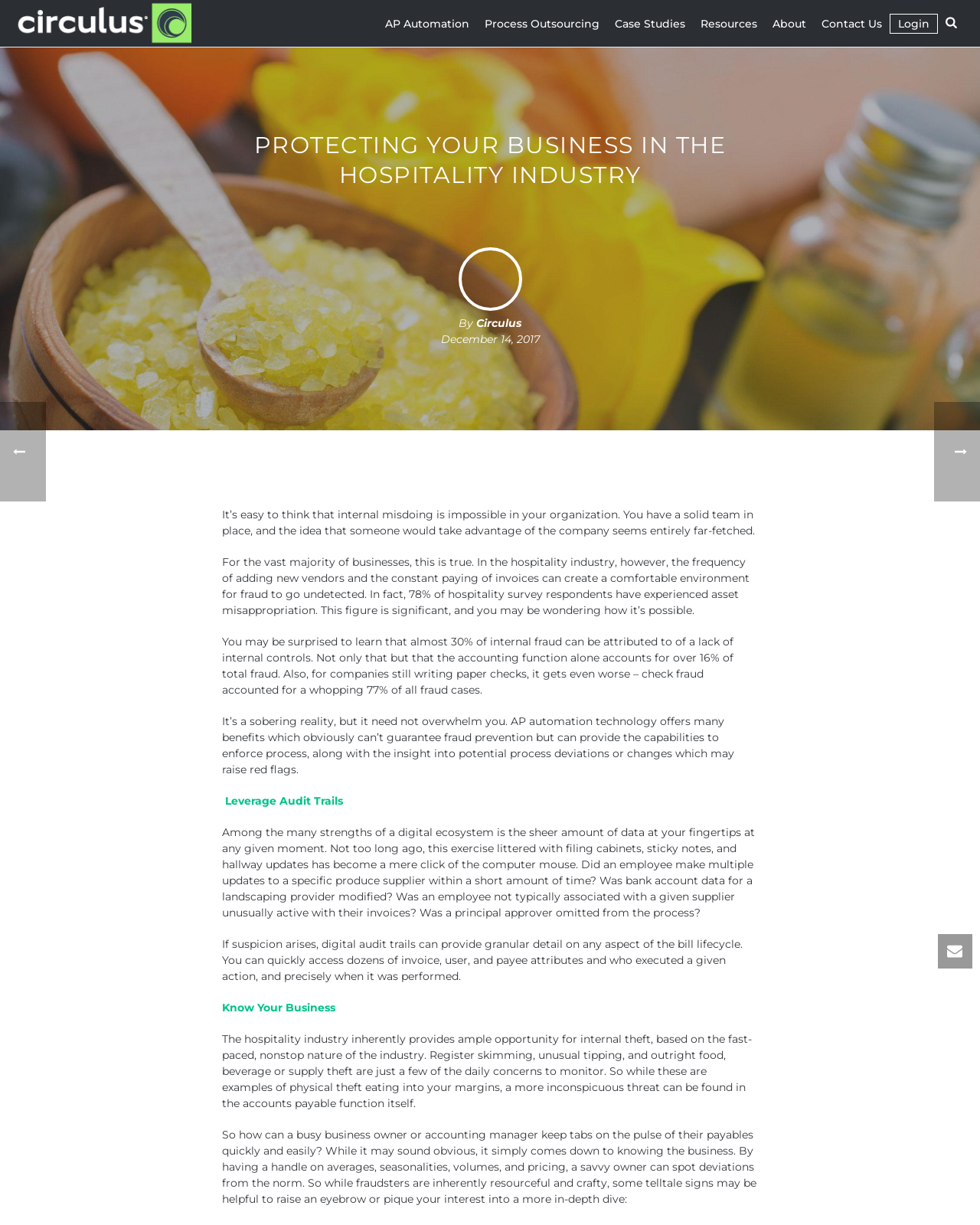Give a one-word or one-phrase response to the question:
What is the importance of knowing the business?

Spot deviations from the norm